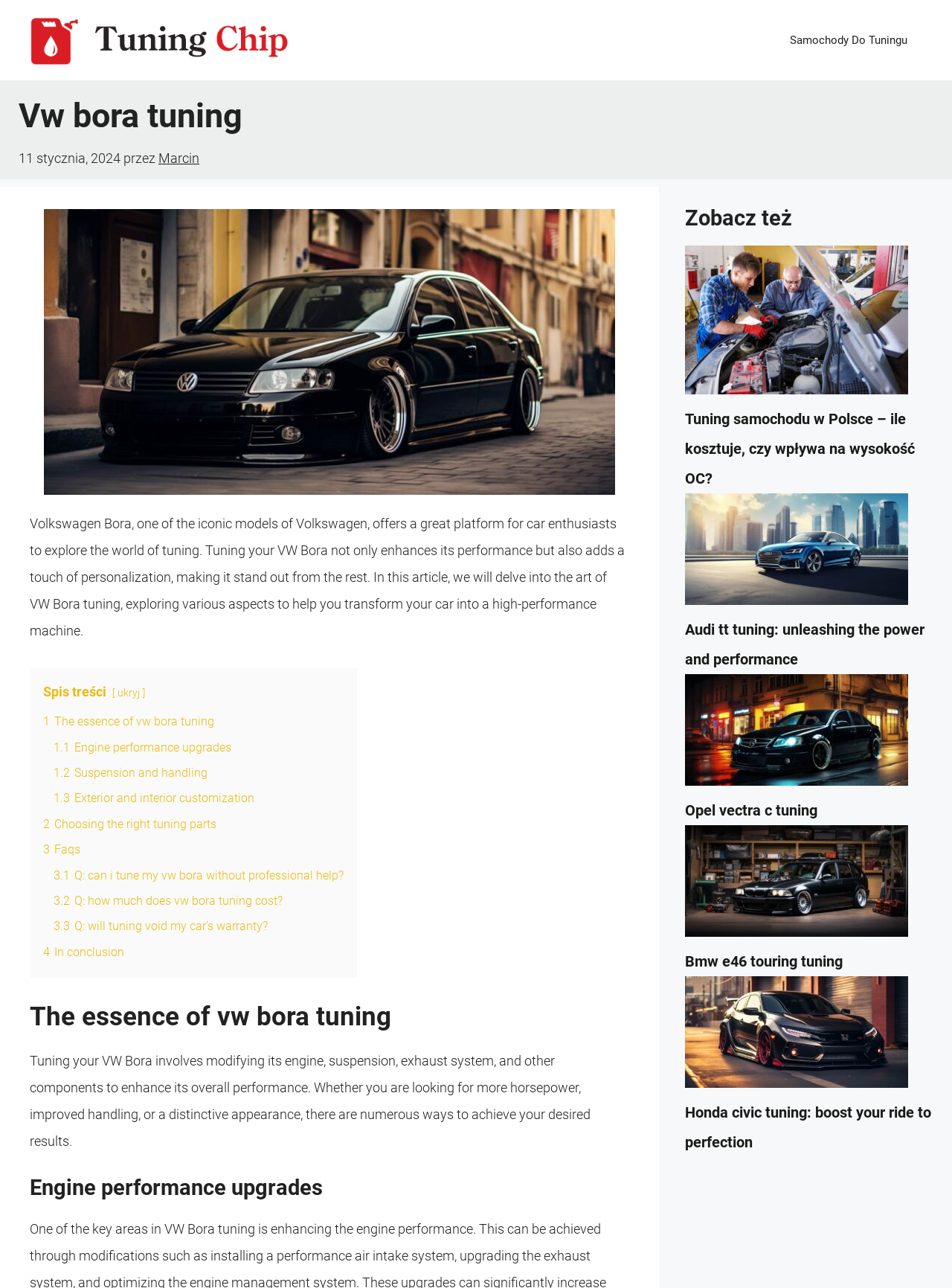Please provide the bounding box coordinates for the element that needs to be clicked to perform the instruction: "Check the 'FAQs' about VW Bora tuning". The coordinates must consist of four float numbers between 0 and 1, formatted as [left, top, right, bottom].

[0.045, 0.654, 0.084, 0.665]